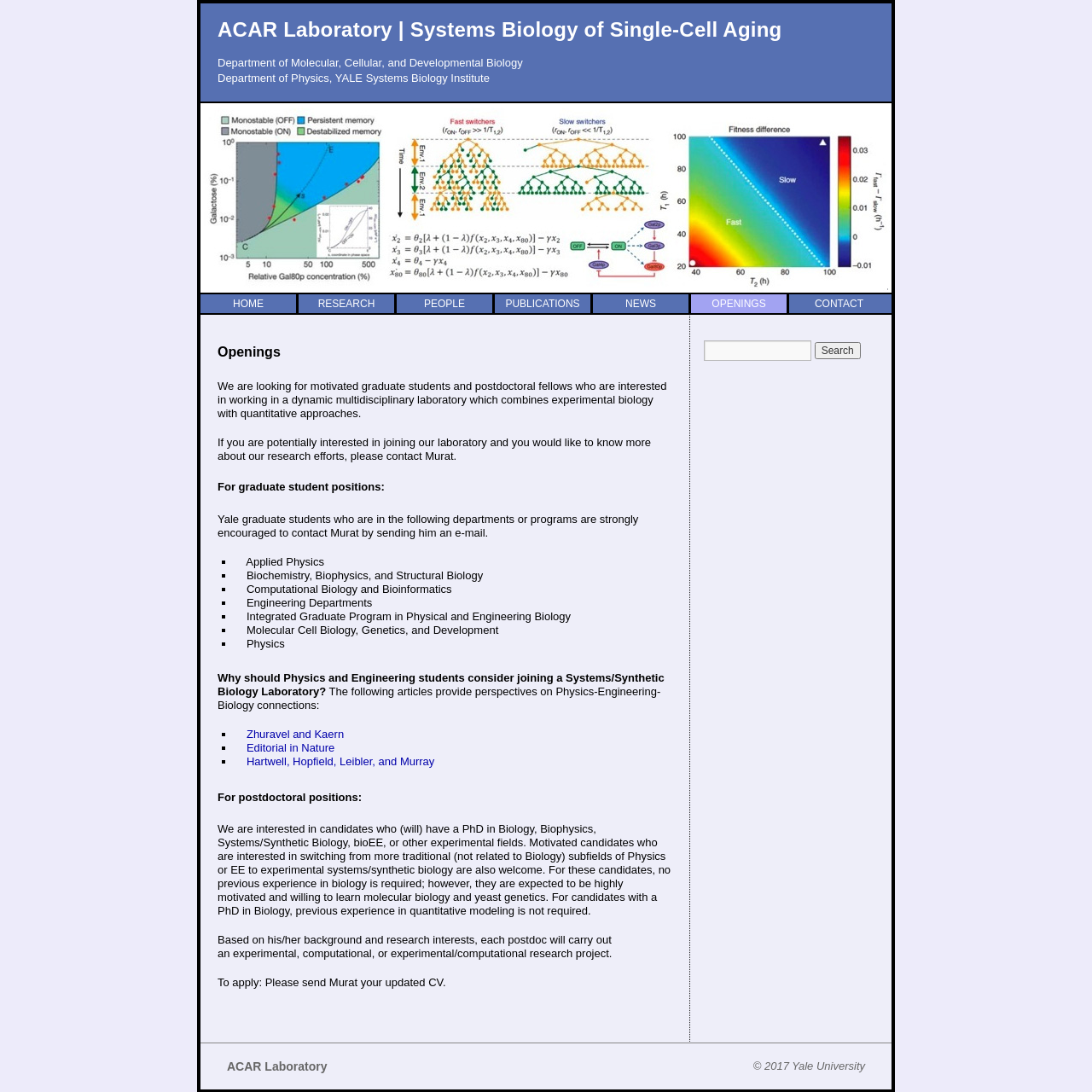Pinpoint the bounding box coordinates of the clickable element to carry out the following instruction: "Read about the research efforts."

[0.199, 0.399, 0.596, 0.423]